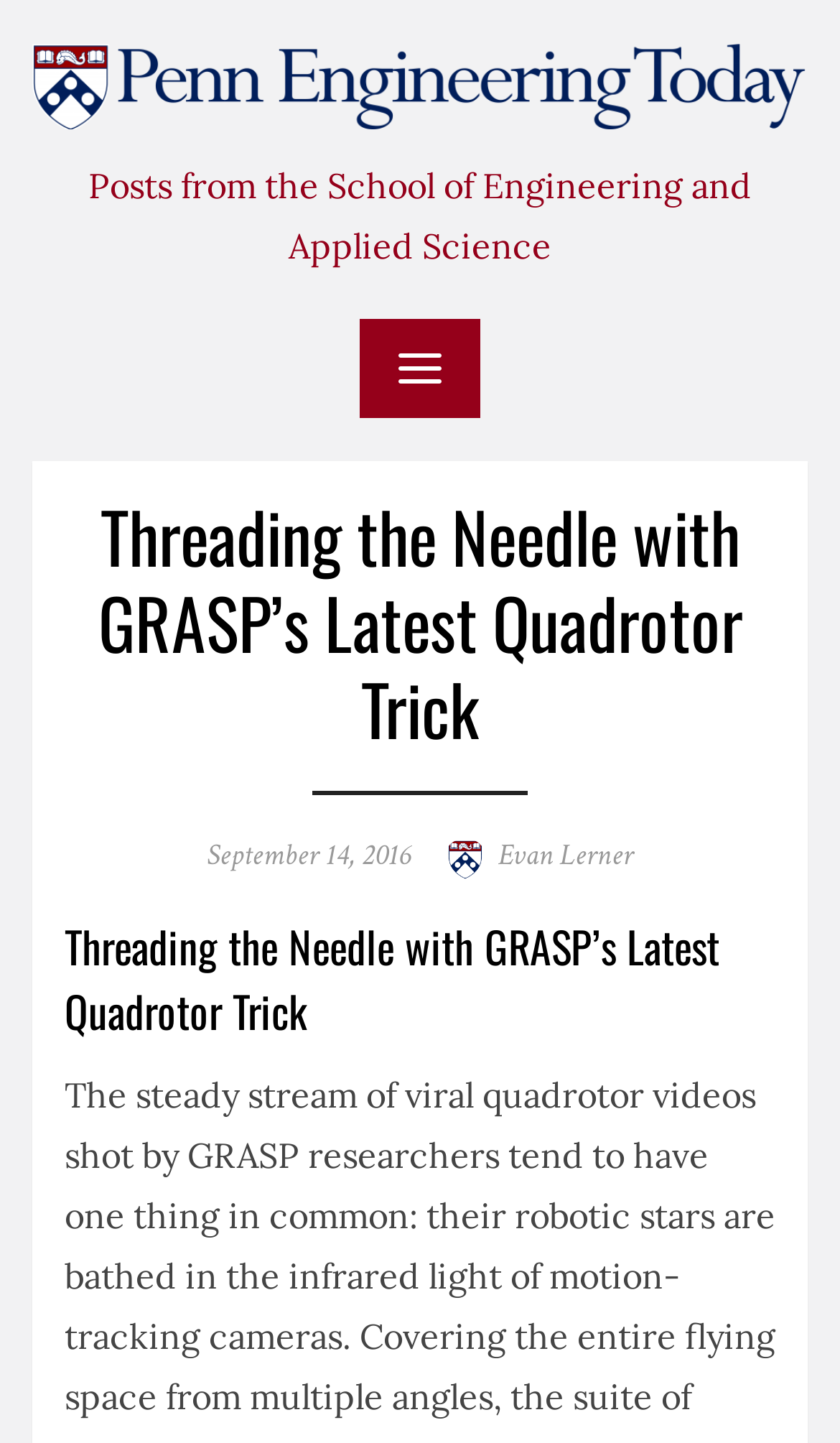What is the name of the blog?
Give a thorough and detailed response to the question.

The name of the blog can be found at the top of the webpage, where it says 'Penn Engineering Blog' in a link format.